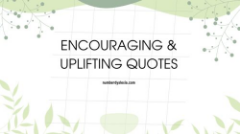What is the purpose of the visual?
Answer the question with a detailed explanation, including all necessary information.

The caption states that the visual serves as a header for a section dedicated to sharing insightful quotes that promote a supportive and enriching environment, particularly beneficial in educational settings, implying that the purpose of the visual is to inspire and uplift individuals.